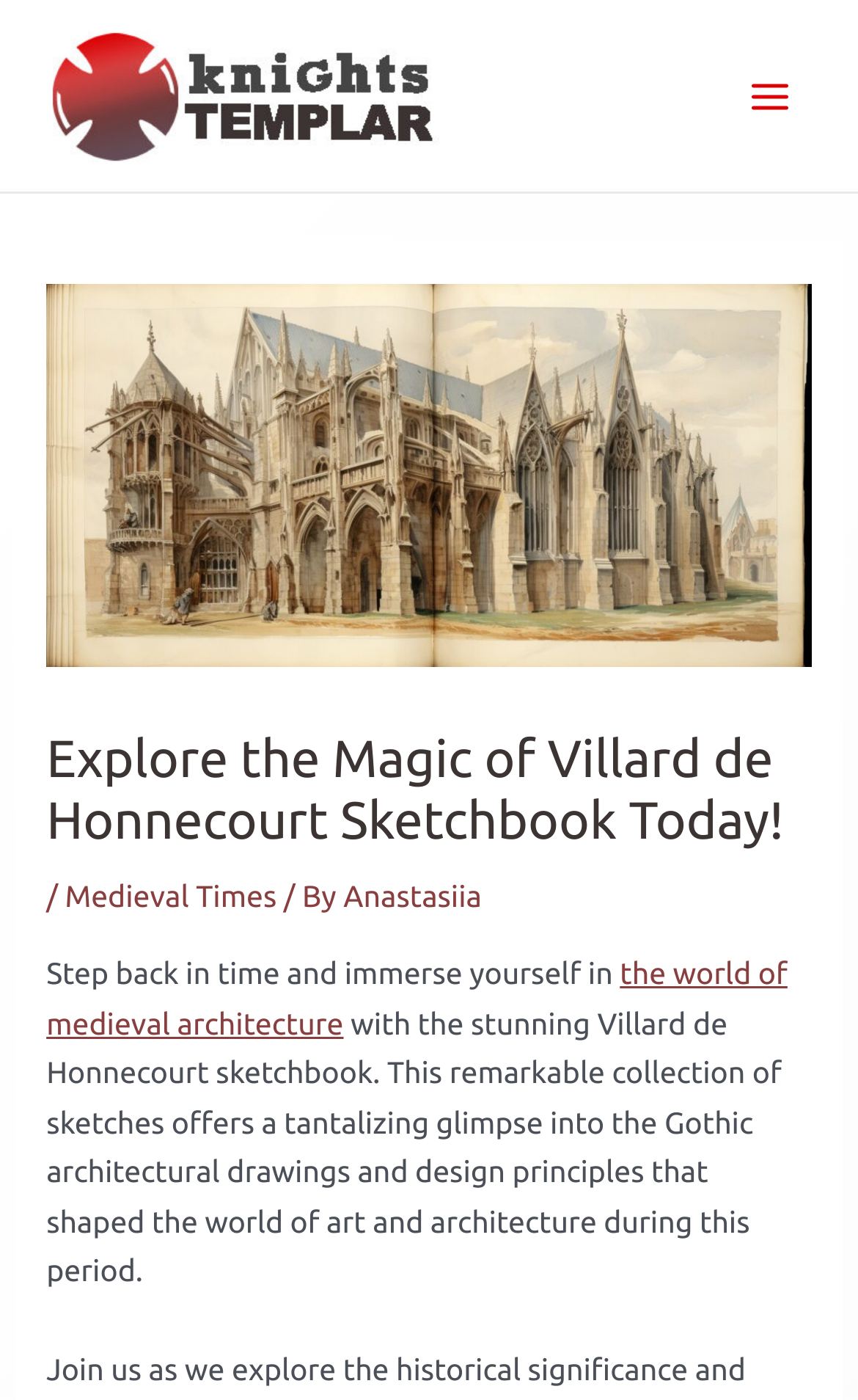What is the purpose of the Villard de Honnecourt sketchbook?
Please provide a single word or phrase answer based on the image.

To offer a glimpse into medieval architecture